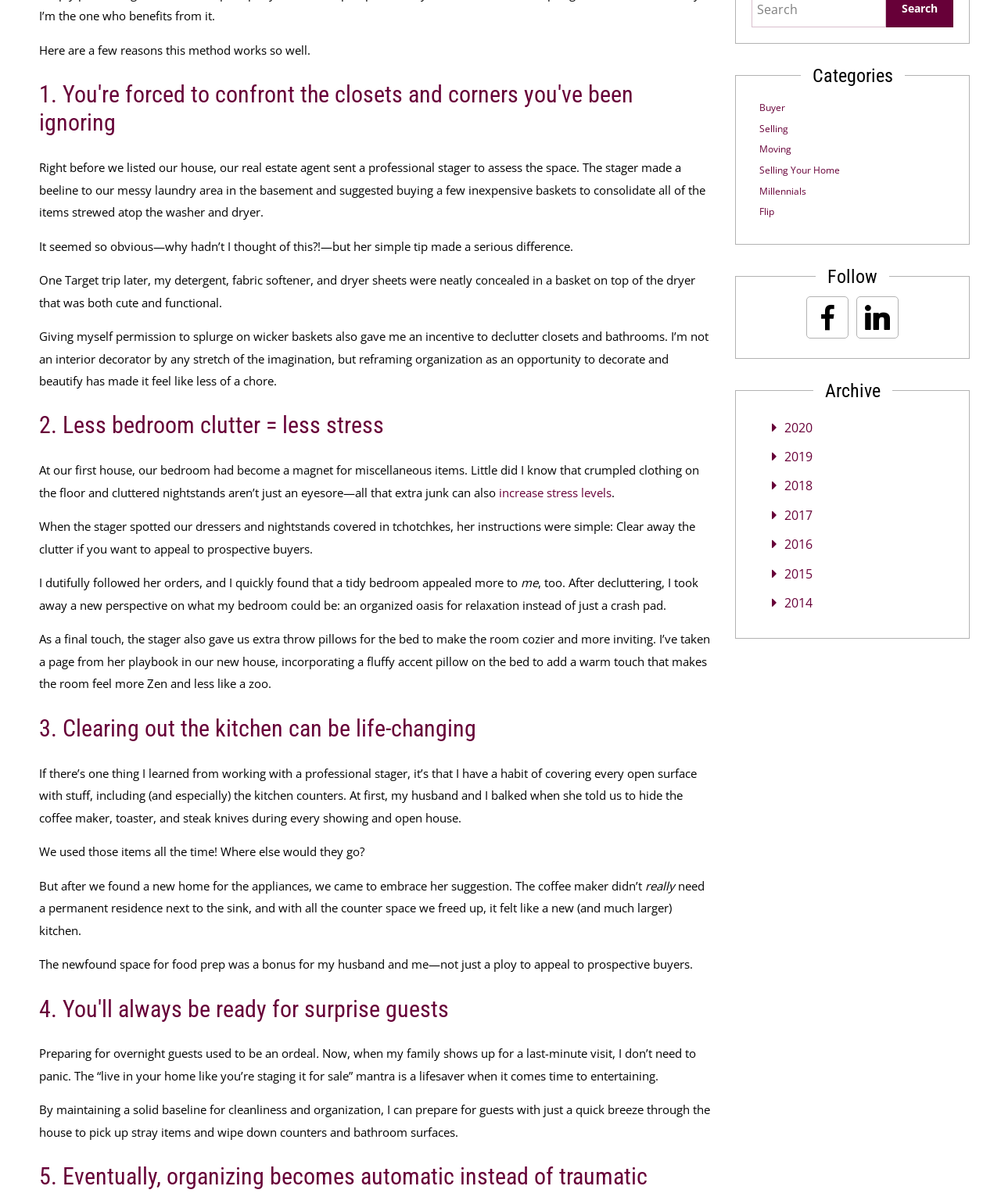Please determine the bounding box coordinates for the UI element described as: "parent_node: 2015".

[0.766, 0.465, 0.78, 0.486]